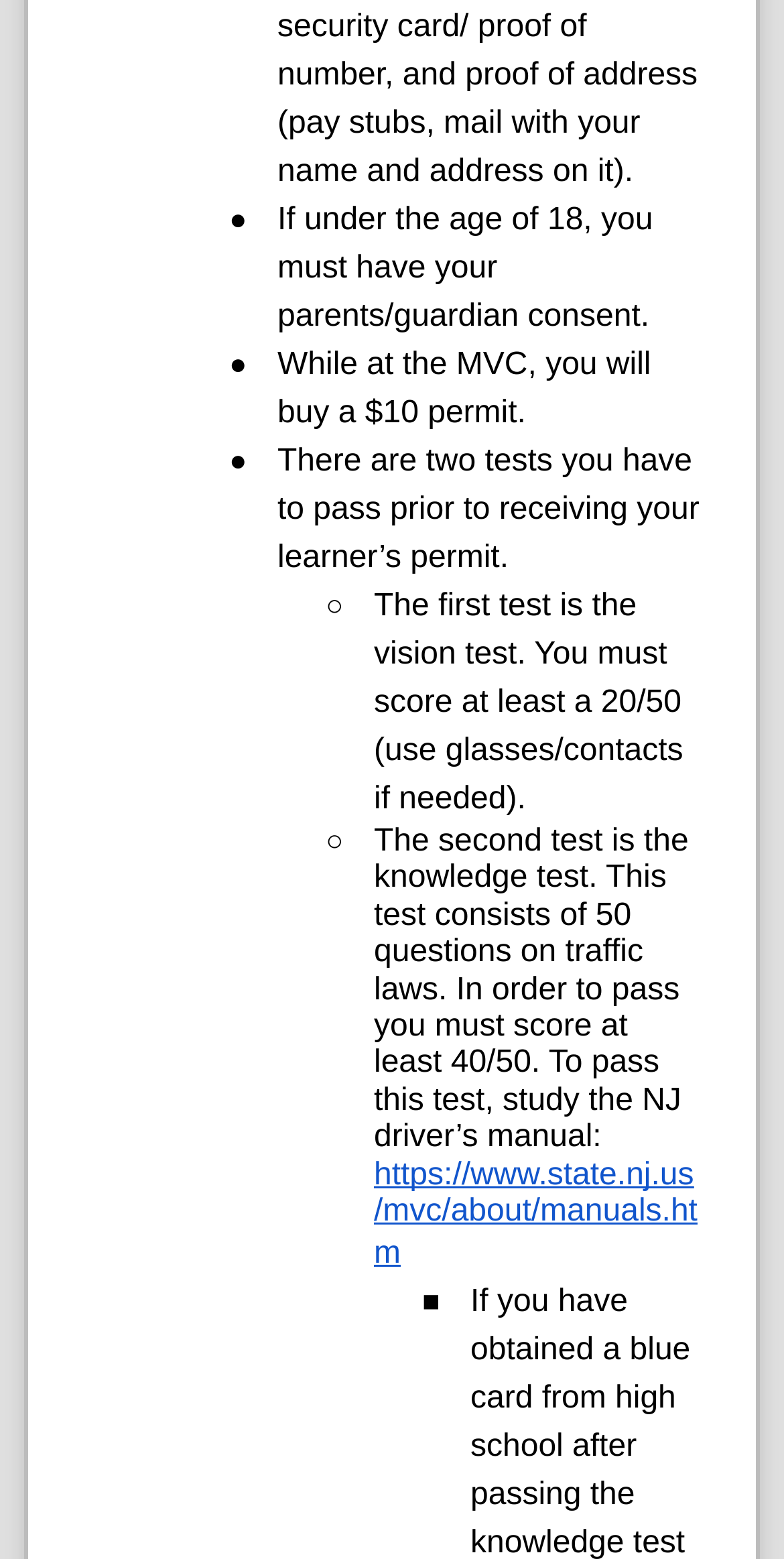Where can you find the NJ driver's manual?
Please provide an in-depth and detailed response to the question.

The webpage provides a link to the NJ driver's manual, which is necessary to study for the knowledge test, and the link is https://www.state.nj.us/mvc/about/manuals.htm.